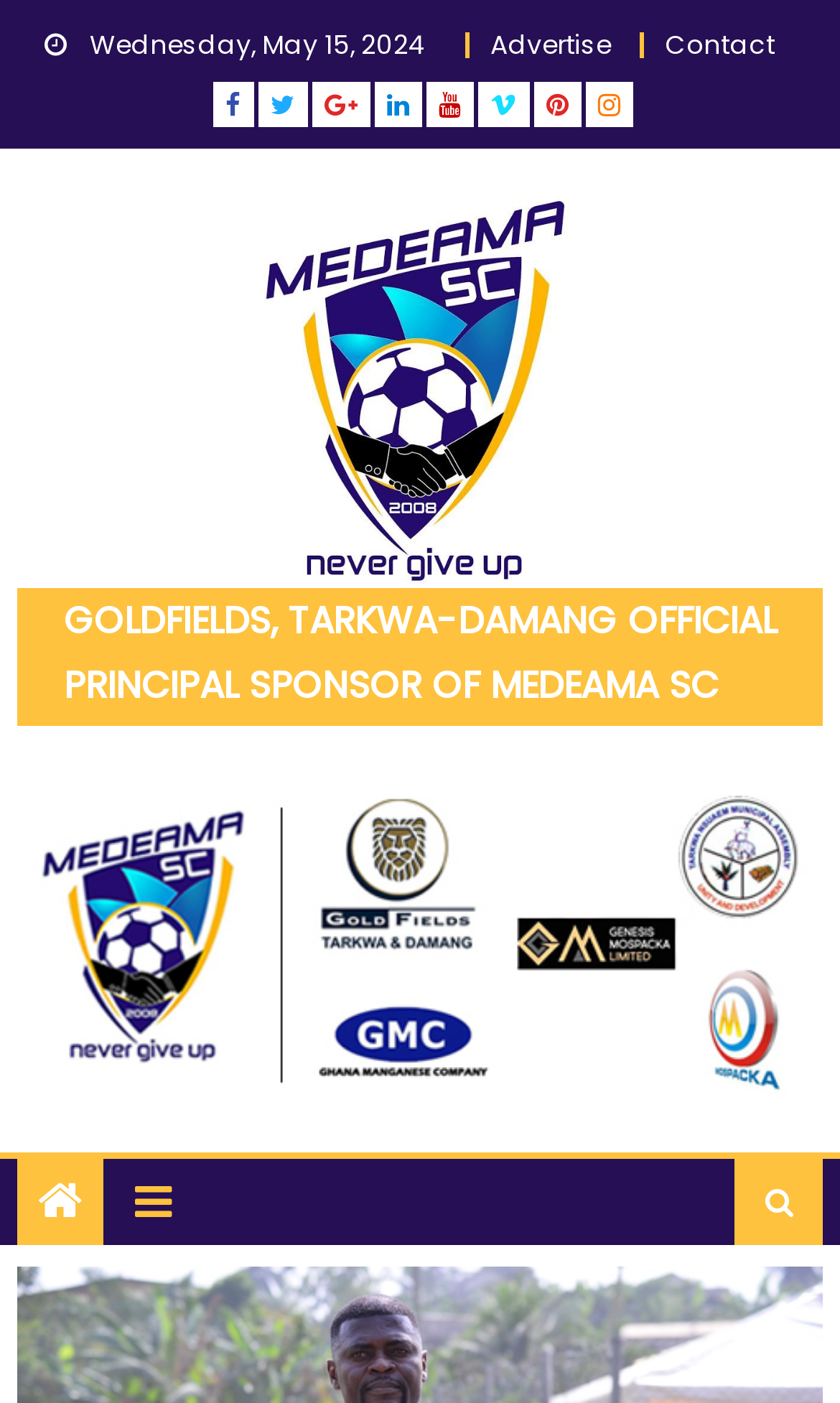What is the name of the sponsor?
Please provide a detailed answer to the question.

The name of the sponsor can be found by looking at the heading element with the text 'GOLDFIELDS, TARKWA-DAMANG OFFICIAL PRINCIPAL SPONSOR OF MEDEAMA SC', which indicates that GOLDFIELDS, TARKWA-DAMANG is the sponsor of Medeama SC.